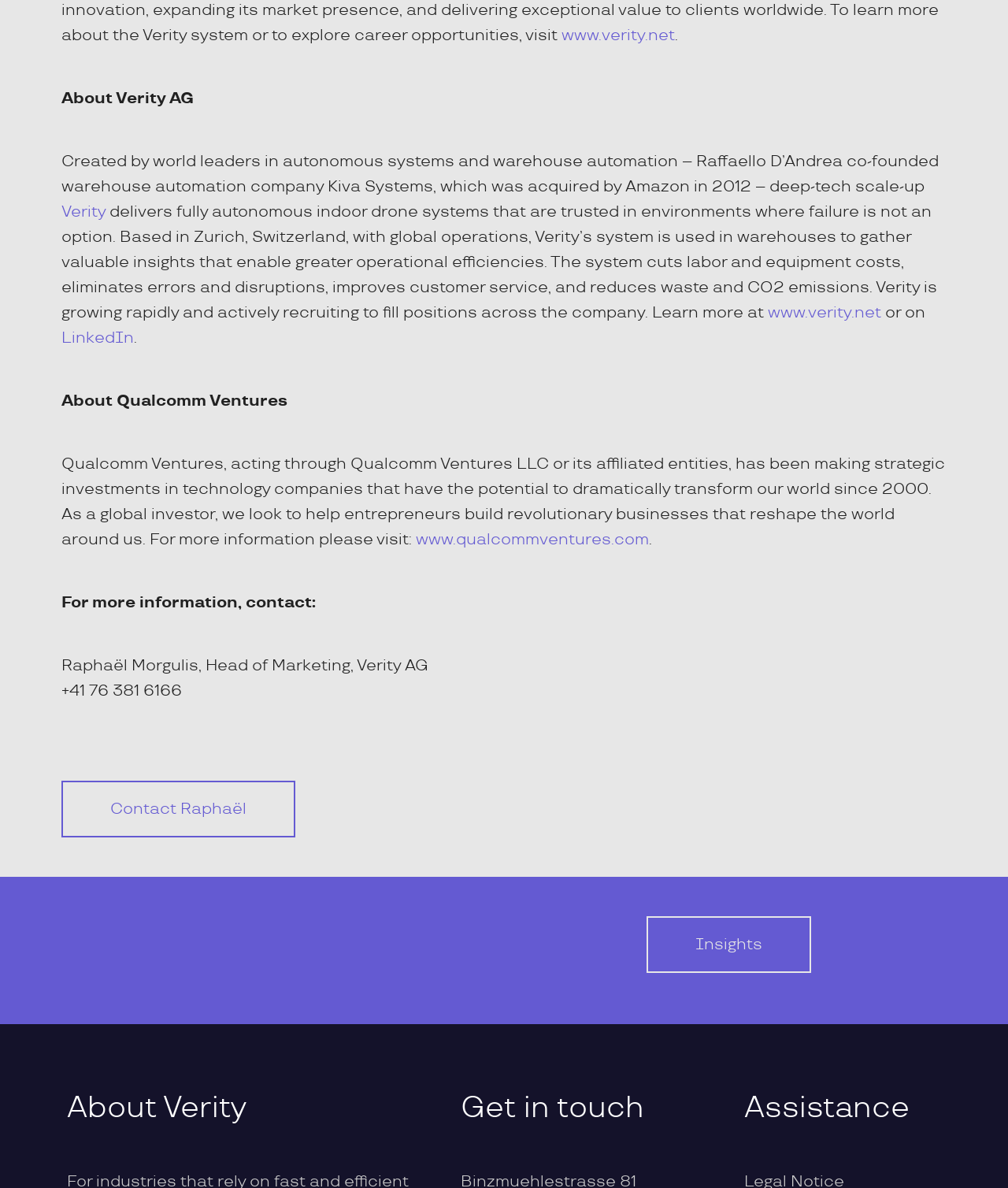What is the purpose of Verity's system?
Using the image as a reference, answer the question with a short word or phrase.

Gather valuable insights